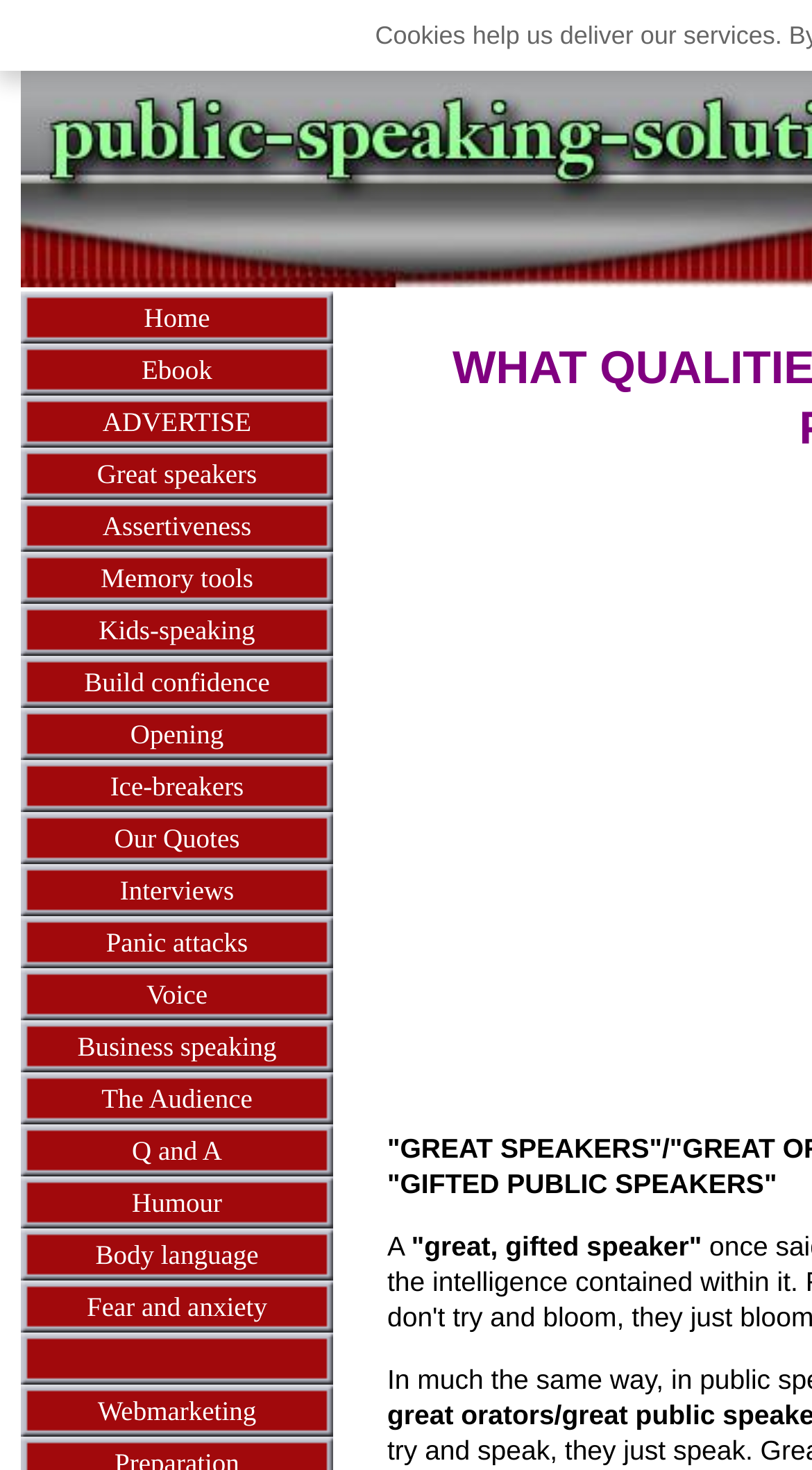Generate a thorough caption detailing the webpage content.

This webpage is about great speakers and what makes them great. At the top left, there is a navigation menu with 24 links, including "Home", "Ebook", "ADVERTISE", and various topics related to public speaking, such as "Assertiveness", "Memory tools", and "Body language". These links are aligned horizontally and take up about a quarter of the screen width.

Below the navigation menu, there is a main content area. The title of the webpage, "GREAT SPEAKERS: what makes a great speaker great?" is prominently displayed. 

In the main content area, there are three paragraphs of text. The first paragraph starts with the phrase "A great, gifted speaker" and discusses the characteristics of great speakers. The second paragraph begins with "In much the same way," and continues the discussion. The text is arranged in a single column, taking up most of the screen width.